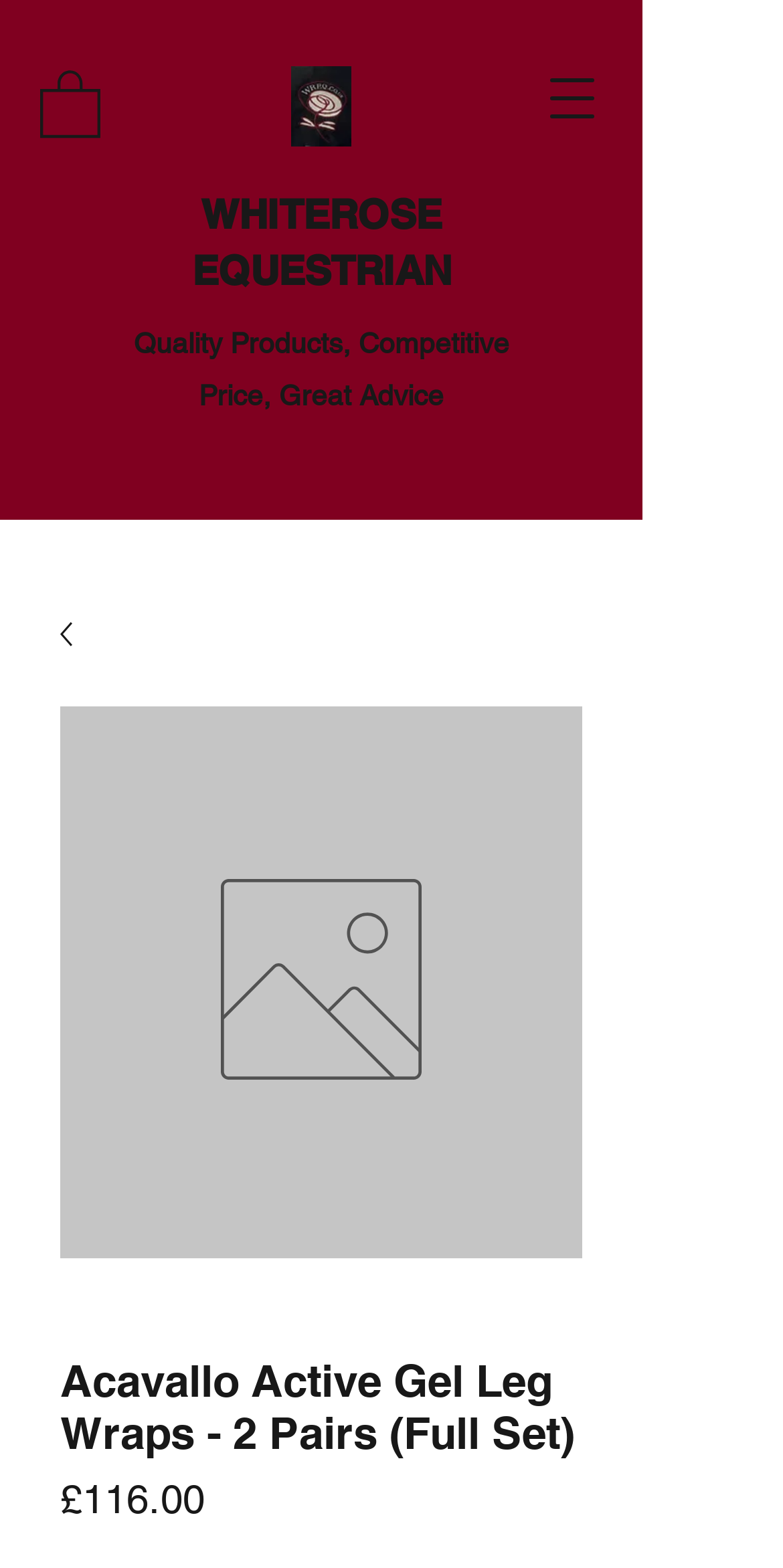Locate and extract the text of the main heading on the webpage.

Acavallo Active Gel Leg Wraps - 2 Pairs (Full Set)